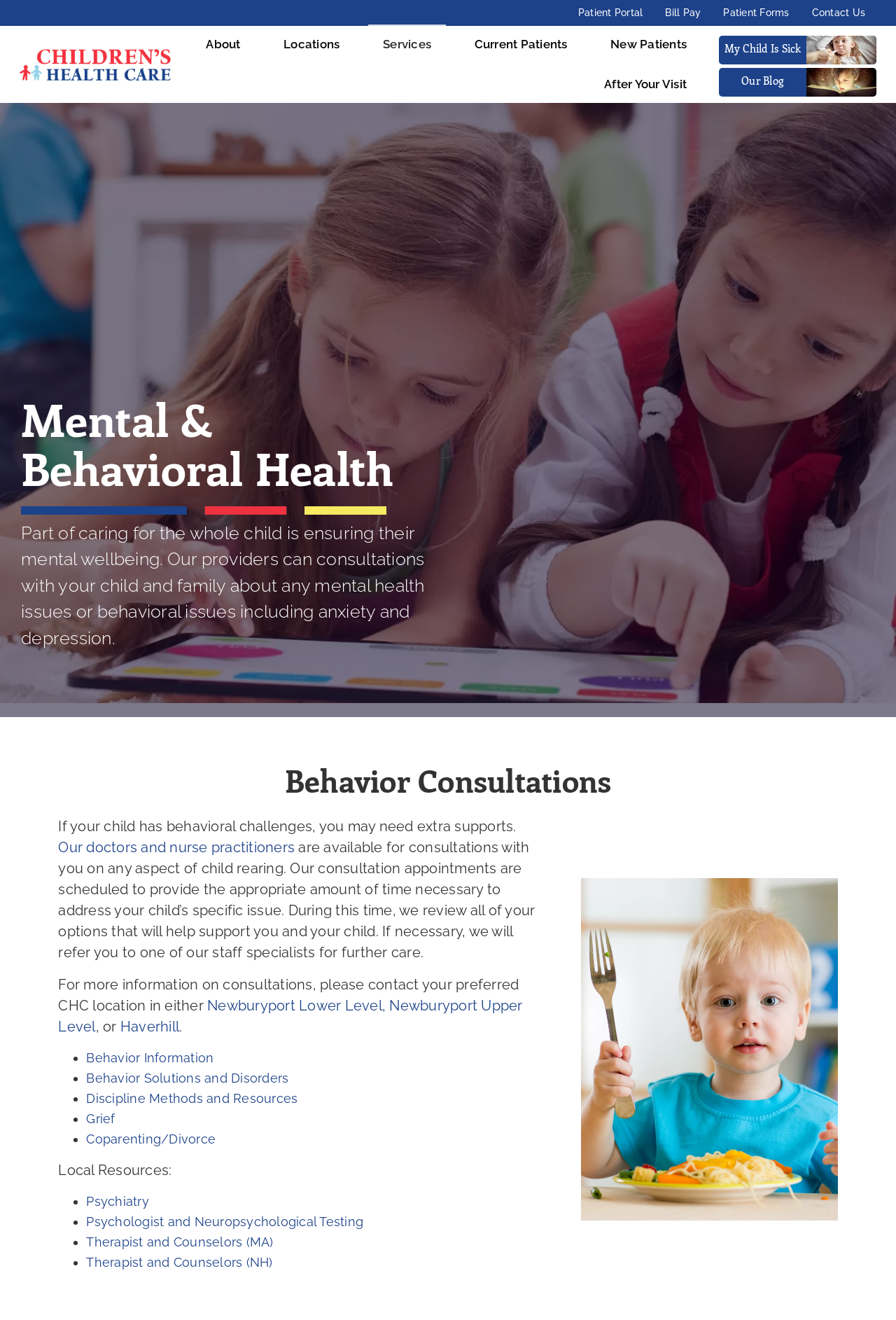Please specify the bounding box coordinates for the clickable region that will help you carry out the instruction: "Learn about Mental & Behavioral Health".

[0.023, 0.299, 0.477, 0.39]